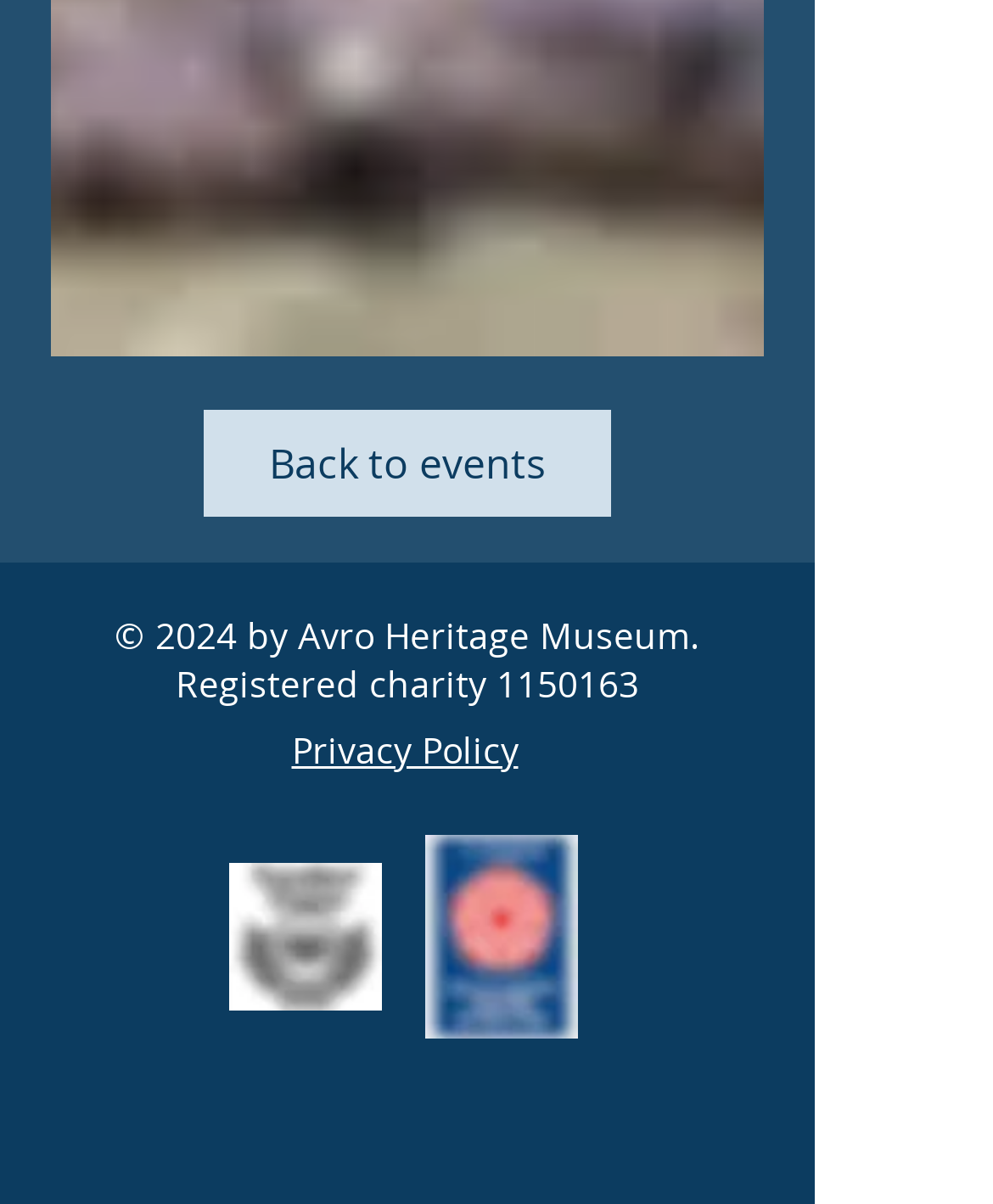Respond to the question with just a single word or phrase: 
How many social media links are there?

3